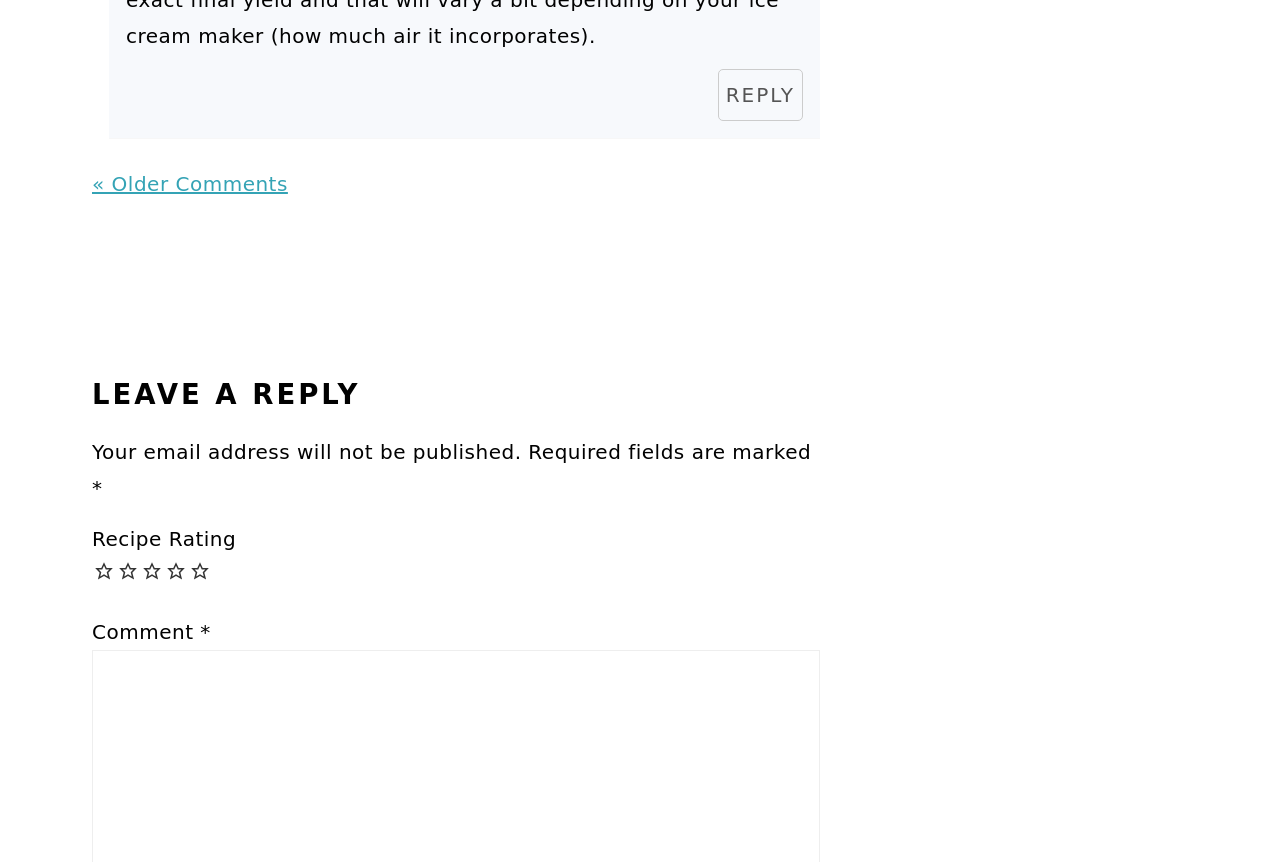What is required to leave a reply?
Kindly give a detailed and elaborate answer to the question.

The webpage indicates that 'Required fields are marked' and there are asterisks next to the 'Email address' and 'Comment' fields, suggesting that these fields must be filled in to leave a reply.